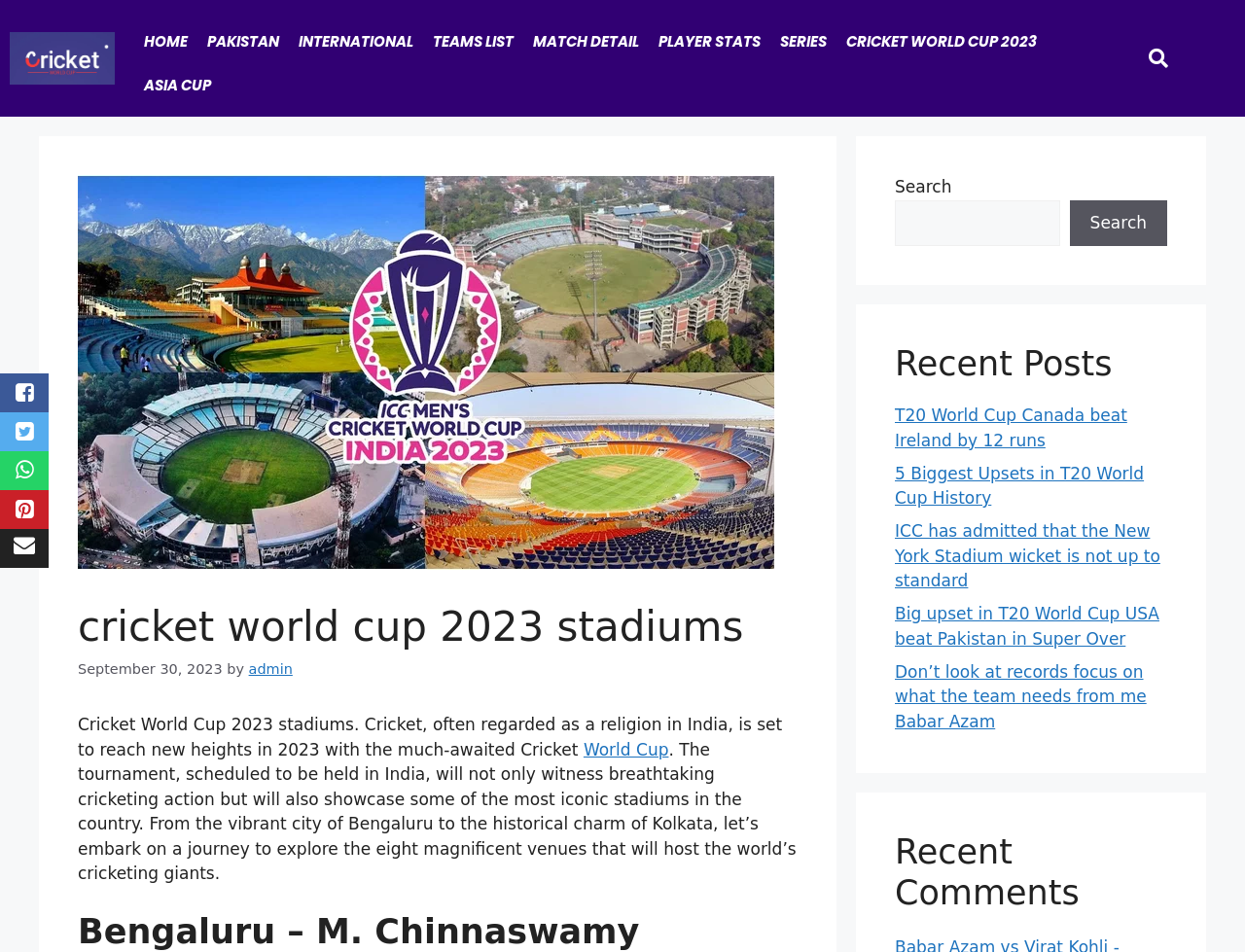Specify the bounding box coordinates for the region that must be clicked to perform the given instruction: "Search for cricket news".

[0.719, 0.184, 0.938, 0.258]